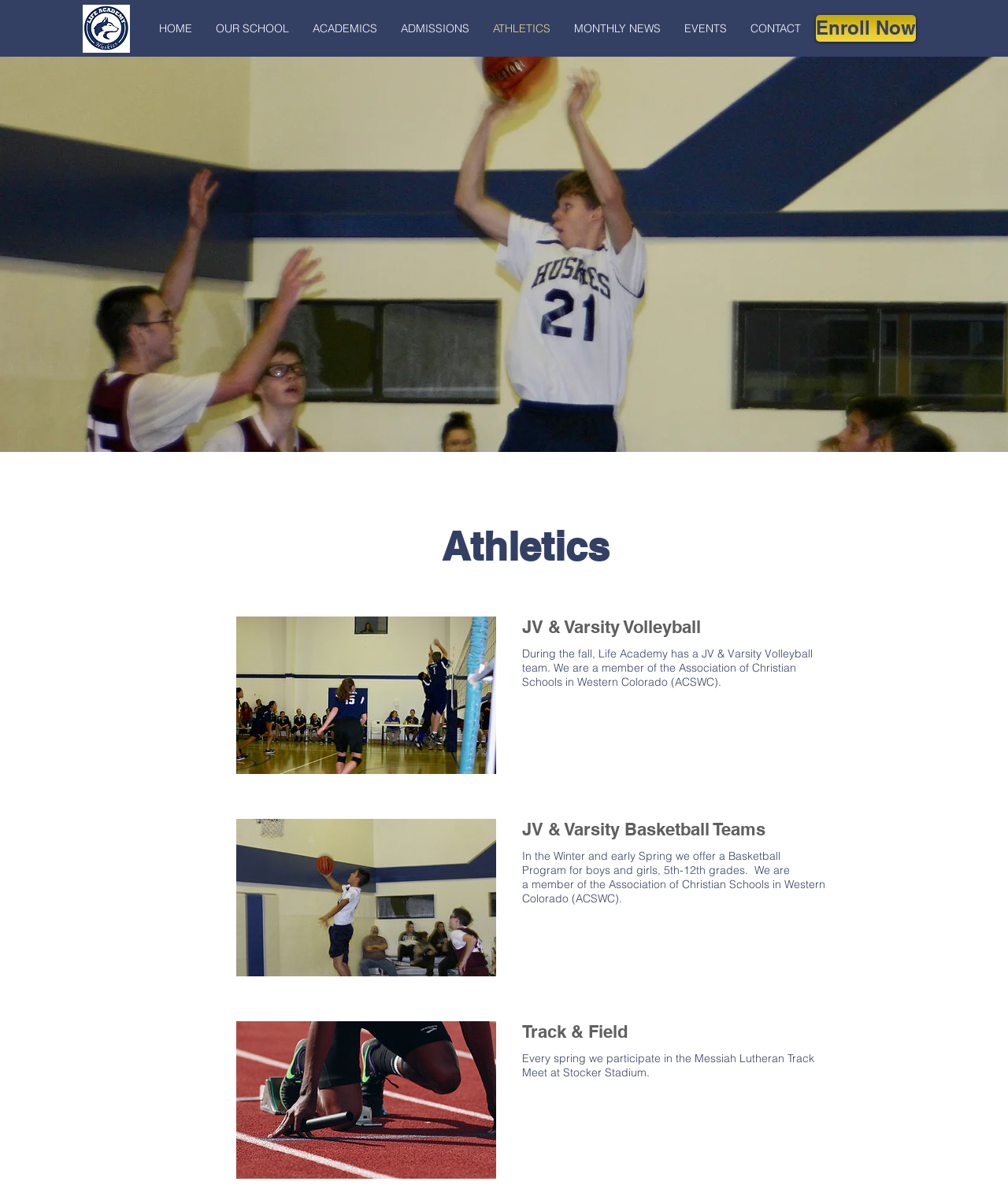Using the provided element description: "Enroll Now", determine the bounding box coordinates of the corresponding UI element in the screenshot.

[0.809, 0.013, 0.909, 0.035]